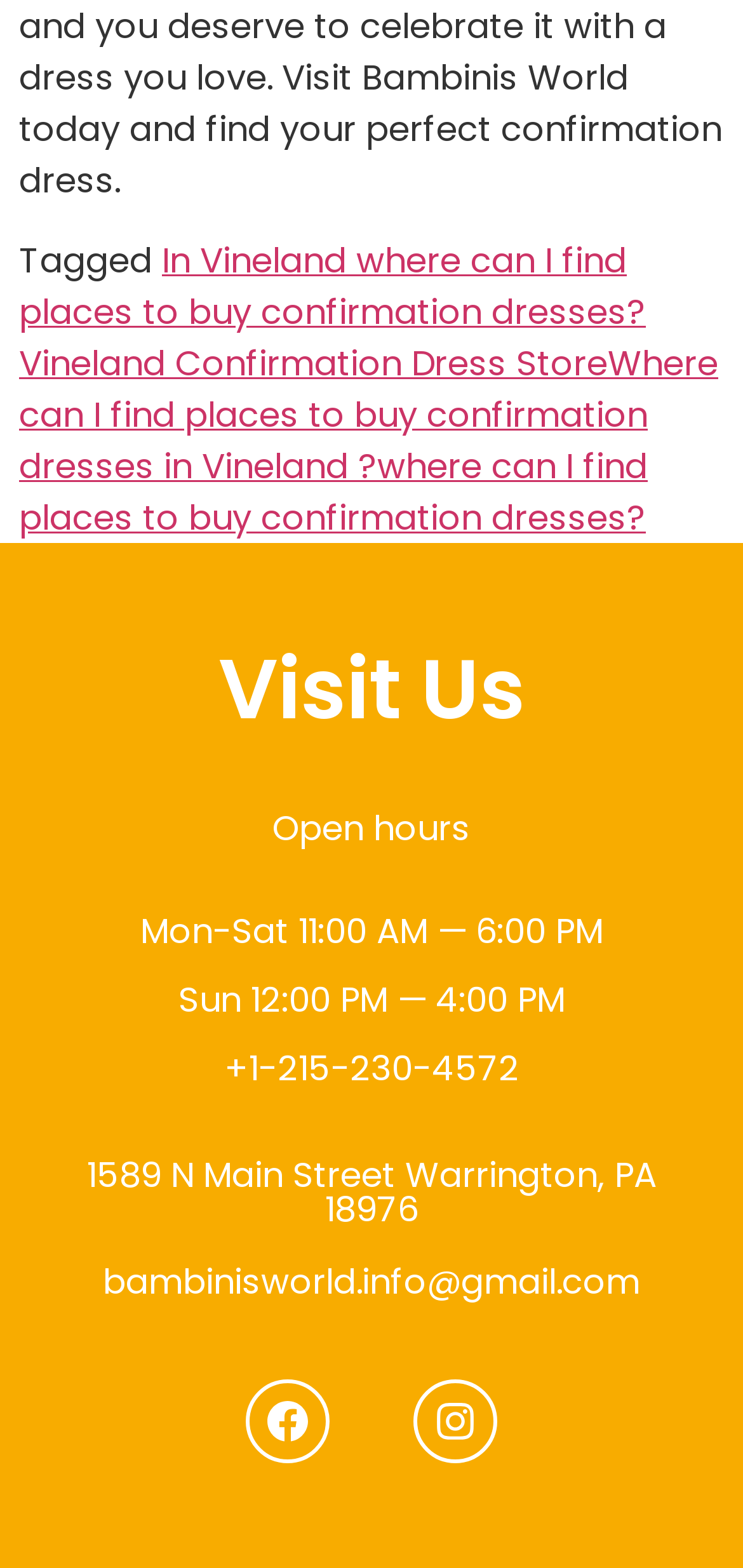Use the details in the image to answer the question thoroughly: 
What social media platforms does the store have?

I found the social media platforms by looking at the bottom of the page, where the store's social media links are listed. The store has links to Facebook and Instagram.